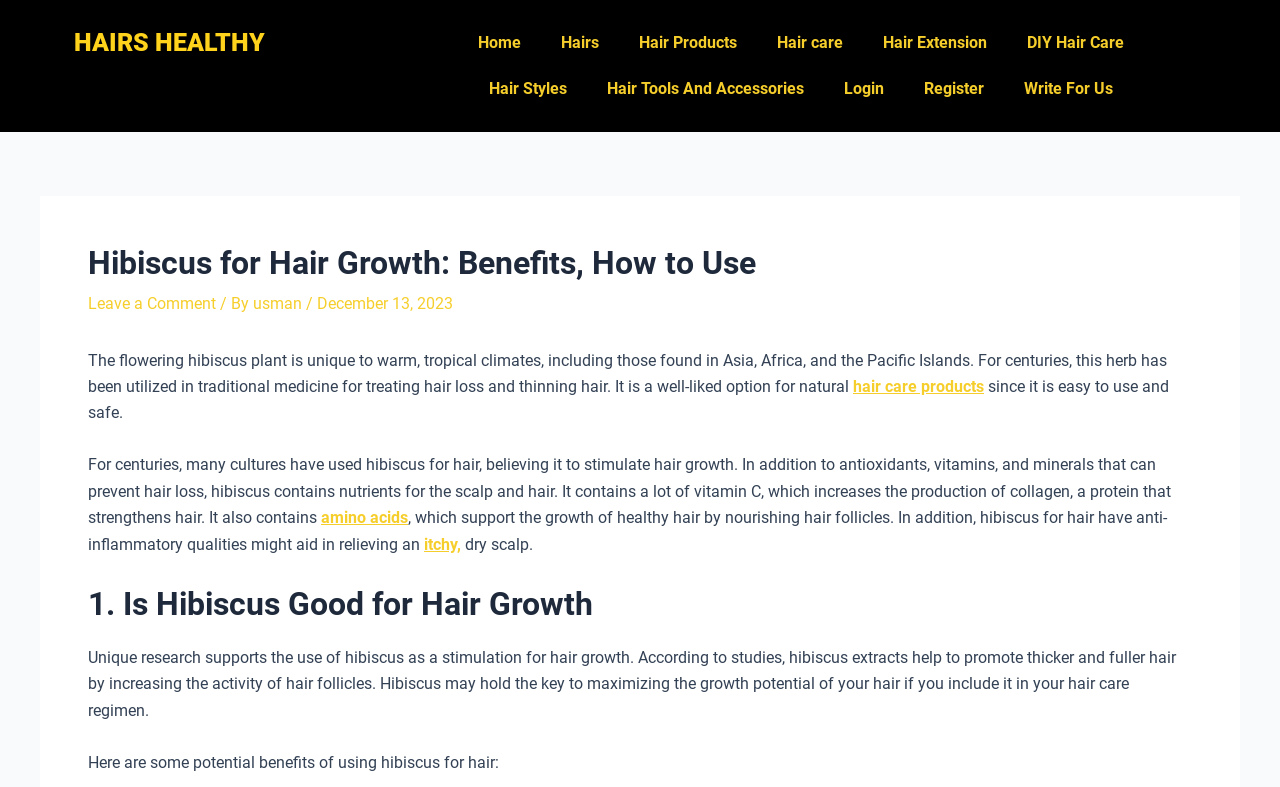Bounding box coordinates are given in the format (top-left x, top-left y, bottom-right x, bottom-right y). All values should be floating point numbers between 0 and 1. Provide the bounding box coordinate for the UI element described as: amino acids

[0.251, 0.646, 0.319, 0.67]